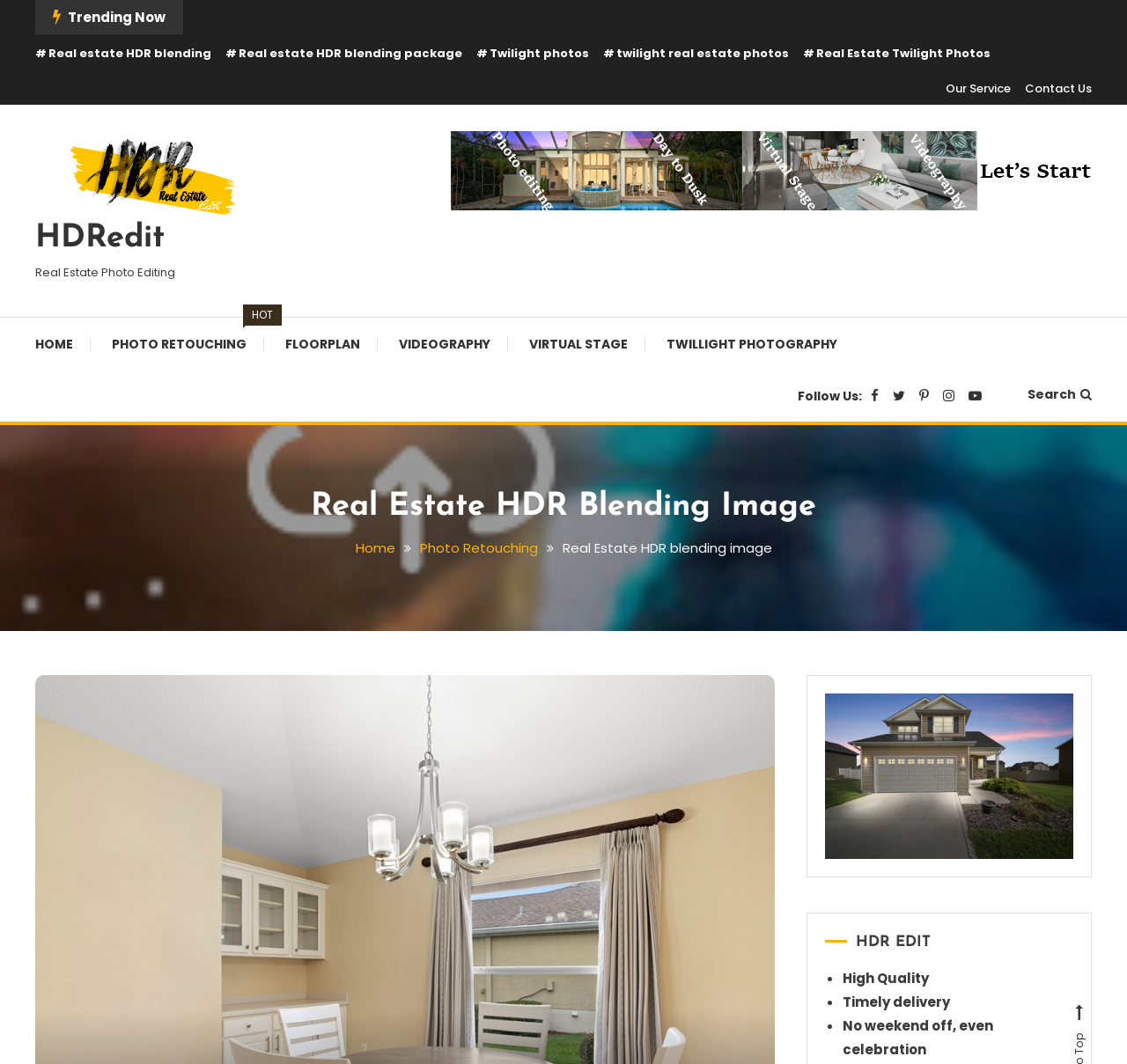Based on the element description, predict the bounding box coordinates (top-left x, top-left y, bottom-right x, bottom-right y) for the UI element in the screenshot: Real estate HDR blending

[0.031, 0.042, 0.188, 0.058]